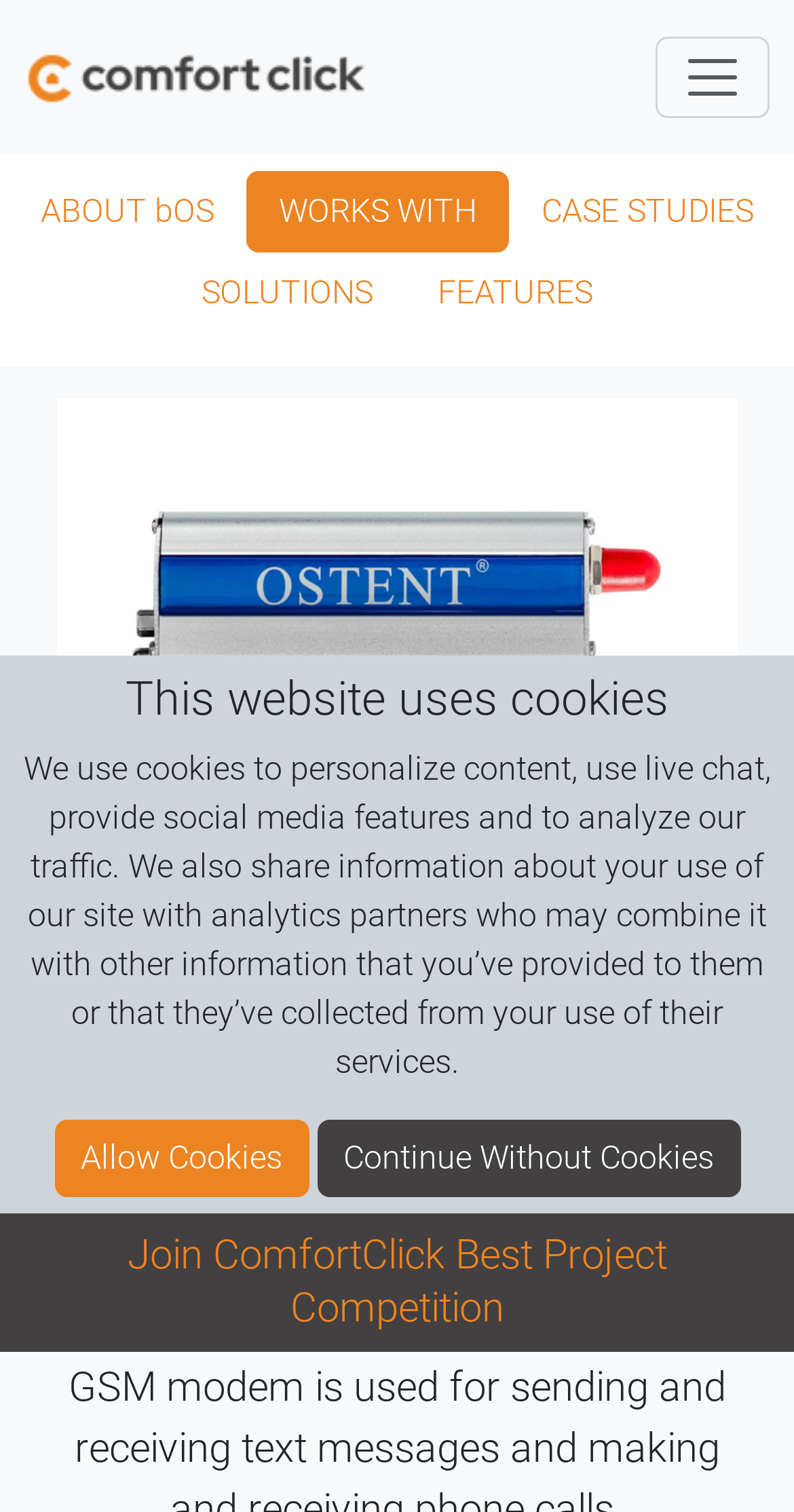Determine the coordinates of the bounding box for the clickable area needed to execute this instruction: "Toggle navigation".

[0.826, 0.024, 0.969, 0.078]